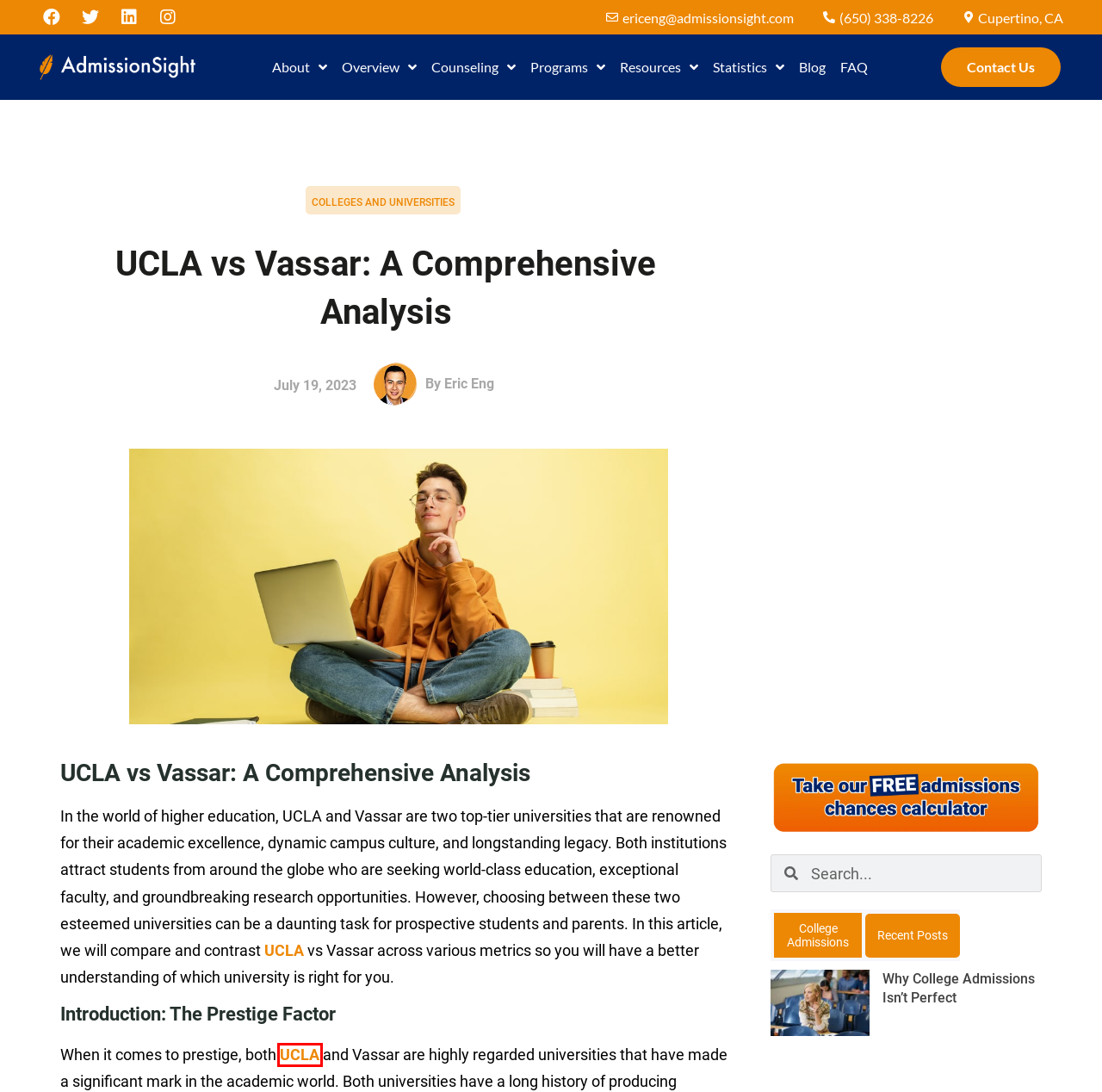Examine the screenshot of a webpage featuring a red bounding box and identify the best matching webpage description for the new page that results from clicking the element within the box. Here are the options:
A. Colleges and Universities Archives | AdmissionSight
B. How to Get into UCLA: Admission Requirements and Tips | AdmissionSight
C. Why College Admissions Isn't Perfect | College admissions
D. Frequently Asked Questions (FAQ) | AdmissionSight
E. AdmissionSight | College Admissions Counseling
F. Blog | AdmissionSight
G. New York Times Student Editorial Contest: All You Need to Know | AdmissionSight
H. Contact Us | AdmissionSight

B